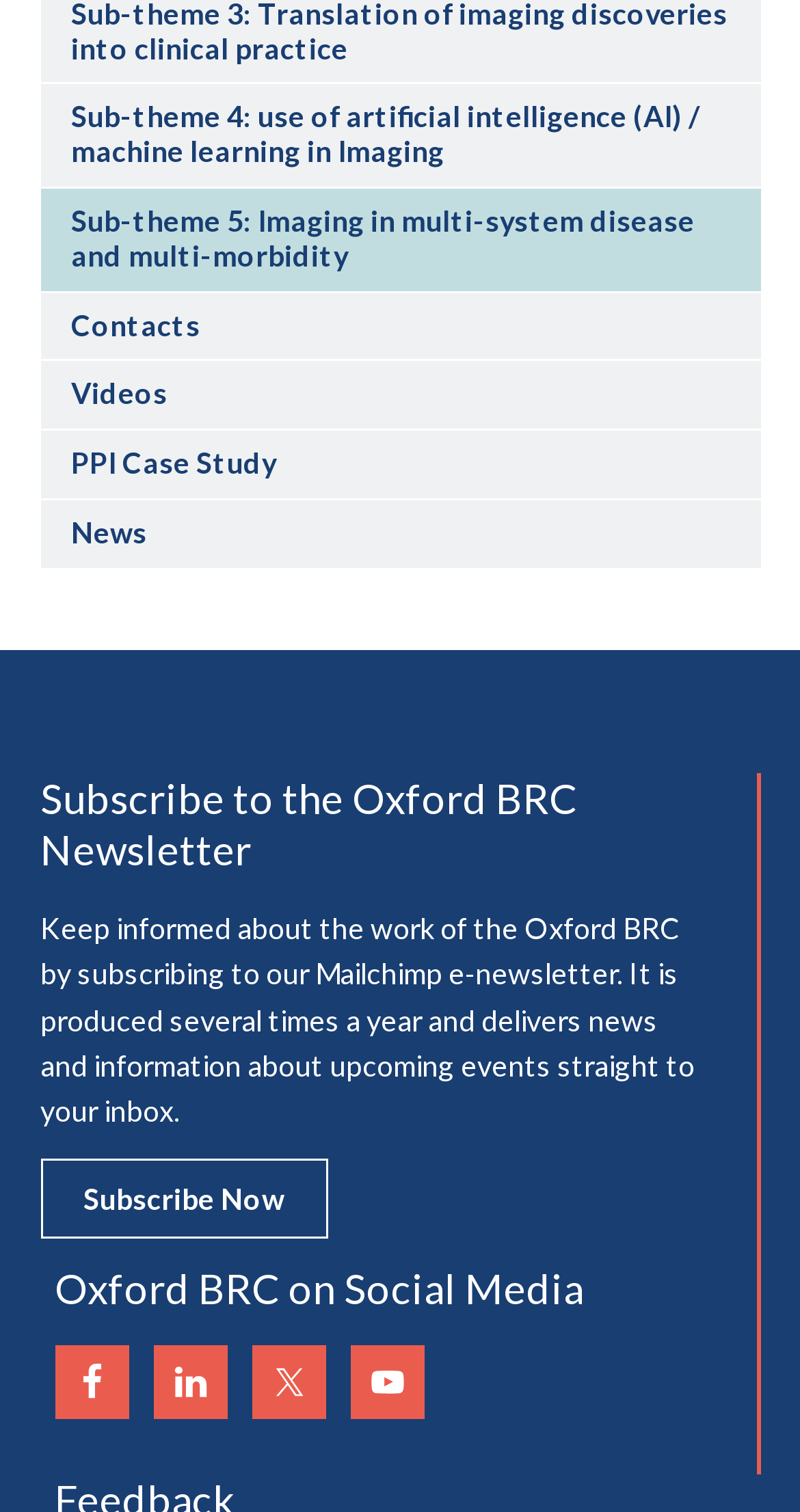Given the element description Twitter, identify the bounding box coordinates for the UI element on the webpage screenshot. The format should be (top-left x, top-left y, bottom-right x, bottom-right y), with values between 0 and 1.

[0.314, 0.89, 0.406, 0.939]